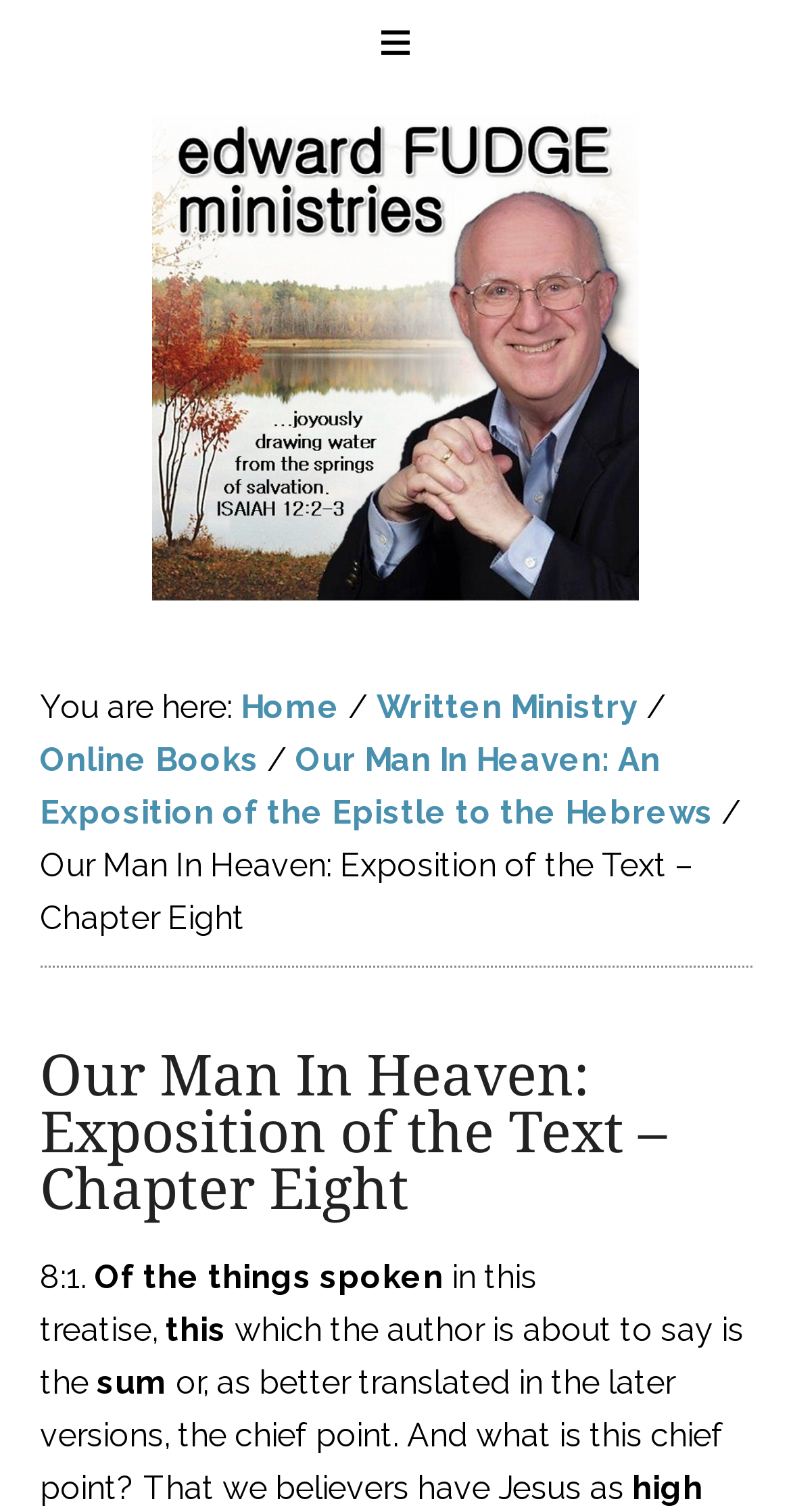Provide an in-depth caption for the webpage.

The webpage is an online chapter from the book "Our Man In Heaven: An Exposition of the Epistle to the Hebrews" by Edward Fudge Ministries. At the top, there is a navigation menu labeled "Main" that spans the entire width of the page. Below the navigation menu, there is a breadcrumb trail that indicates the current location within the website. The breadcrumb trail consists of several links, including "Edward Fudge Ministries", "Home", "Written Ministry", "Online Books", and "Our Man In Heaven: An Exposition of the Epistle to the Hebrews", separated by generic breadcrumb separators.

Below the breadcrumb trail, there is a header section that displays the title of the current chapter, "Our Man In Heaven: Exposition of the Text – Chapter Eight". The title is followed by a series of static text elements that form a paragraph. The paragraph starts with "8:1." and continues with the text "Of the things spoken in this treatise, this which the author is about to say is the sum or, as better translated in the later versions, the chief point." The text is divided into several static text elements, but they are positioned closely together to form a cohesive paragraph.